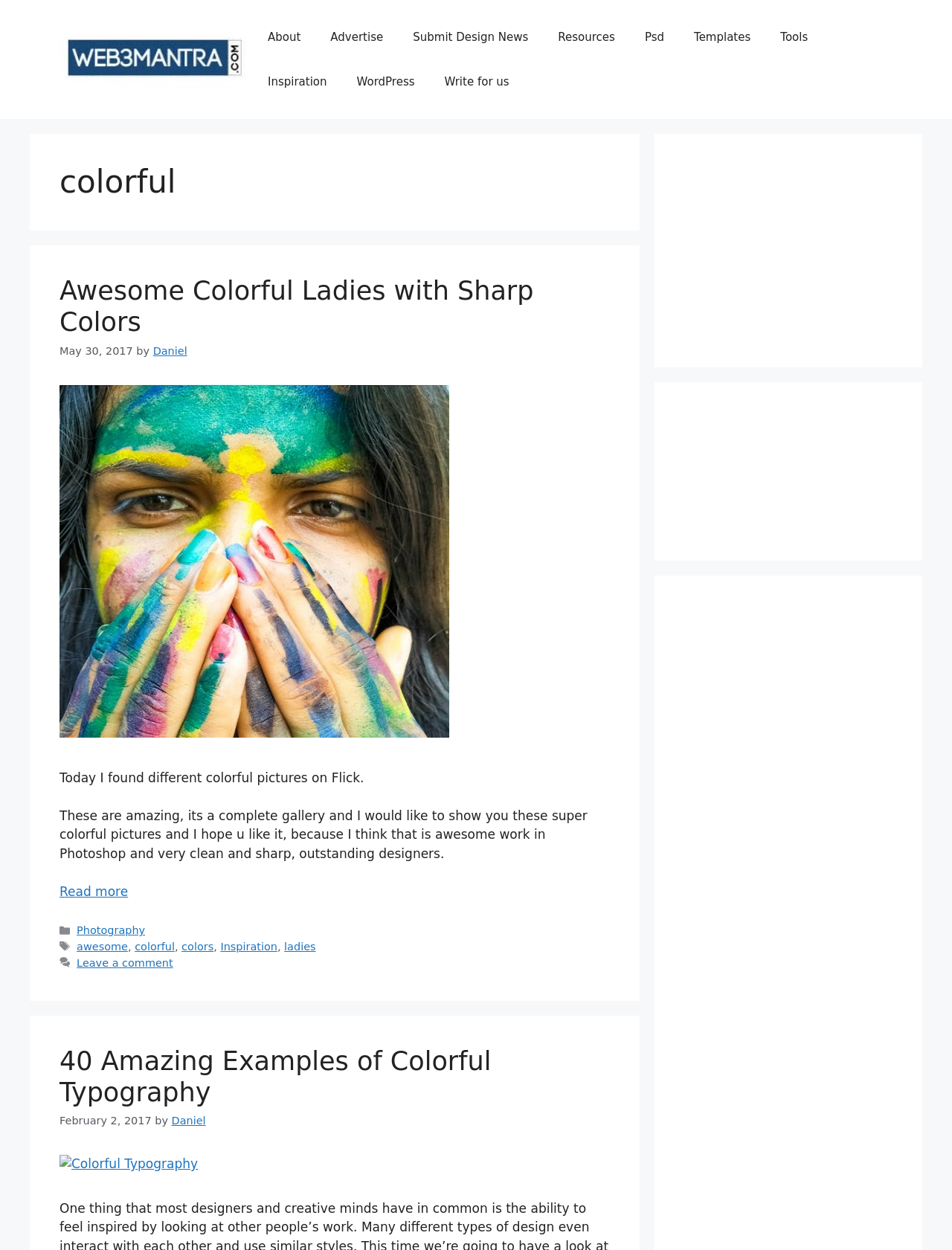Point out the bounding box coordinates of the section to click in order to follow this instruction: "check the 'Categories' section".

[0.08, 0.739, 0.141, 0.748]